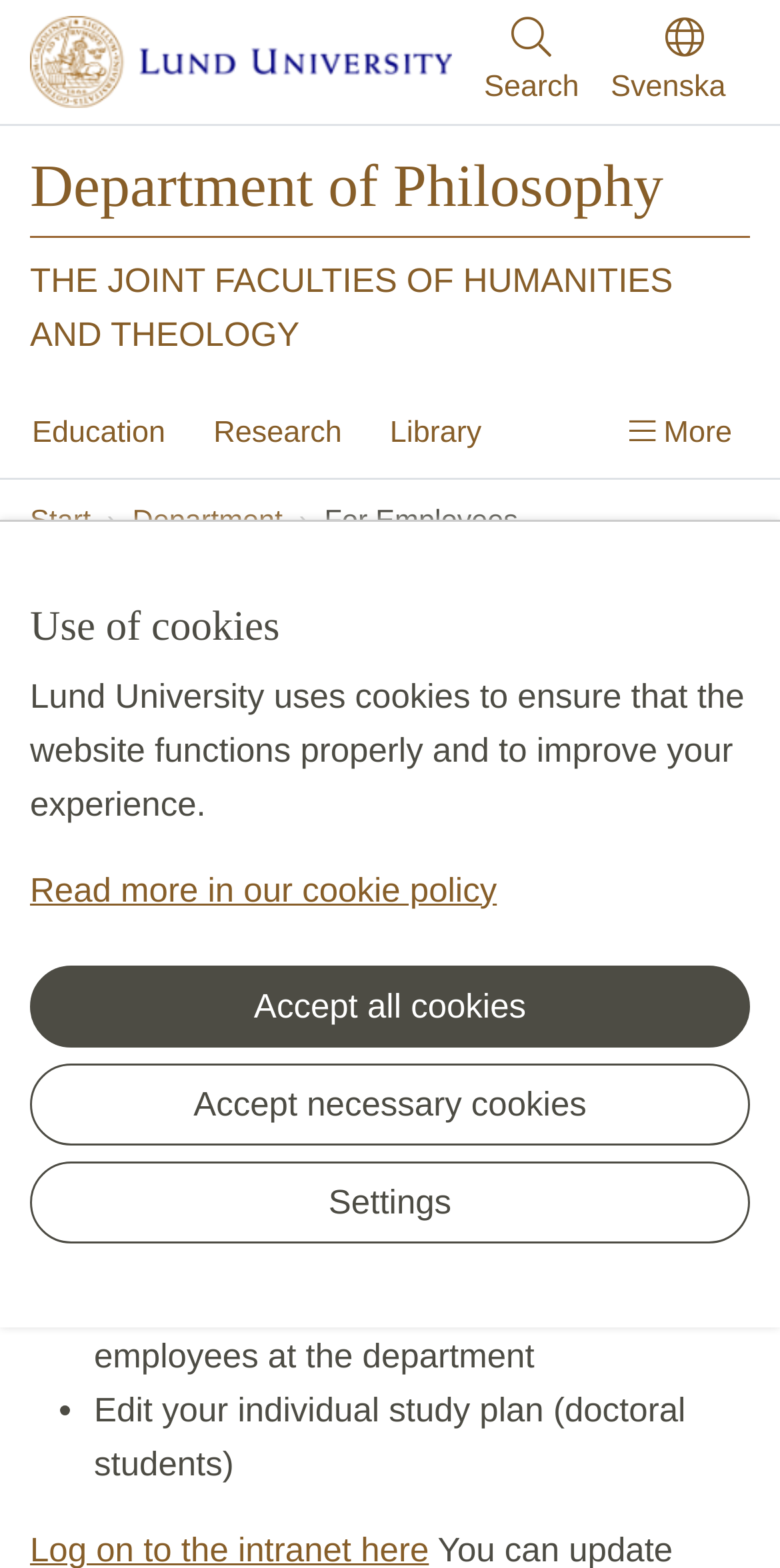Please locate the bounding box coordinates of the element that should be clicked to achieve the given instruction: "Change your personal webpage".

[0.121, 0.681, 0.739, 0.706]